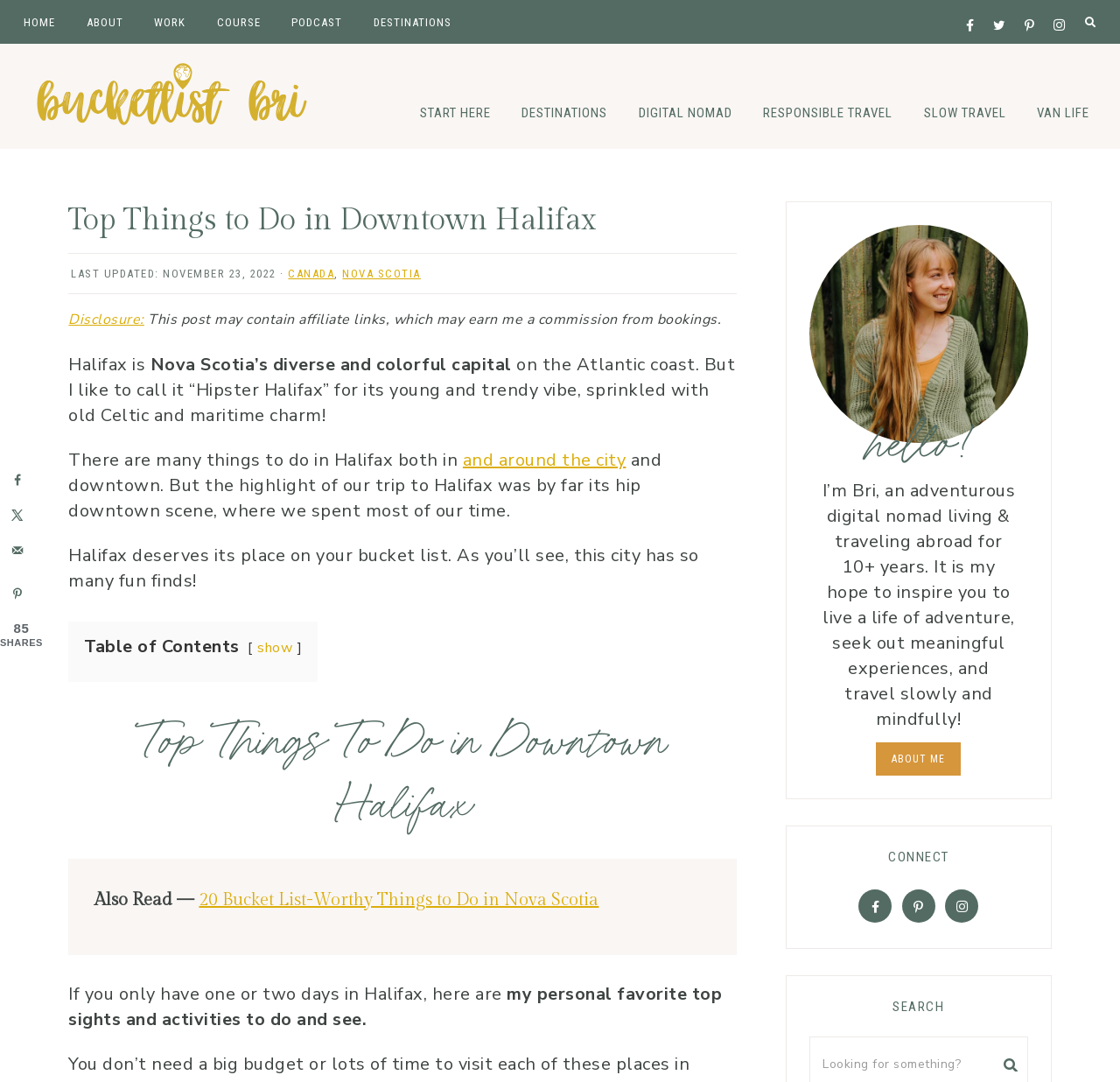Determine the primary headline of the webpage.

Top Things to Do in Downtown Halifax